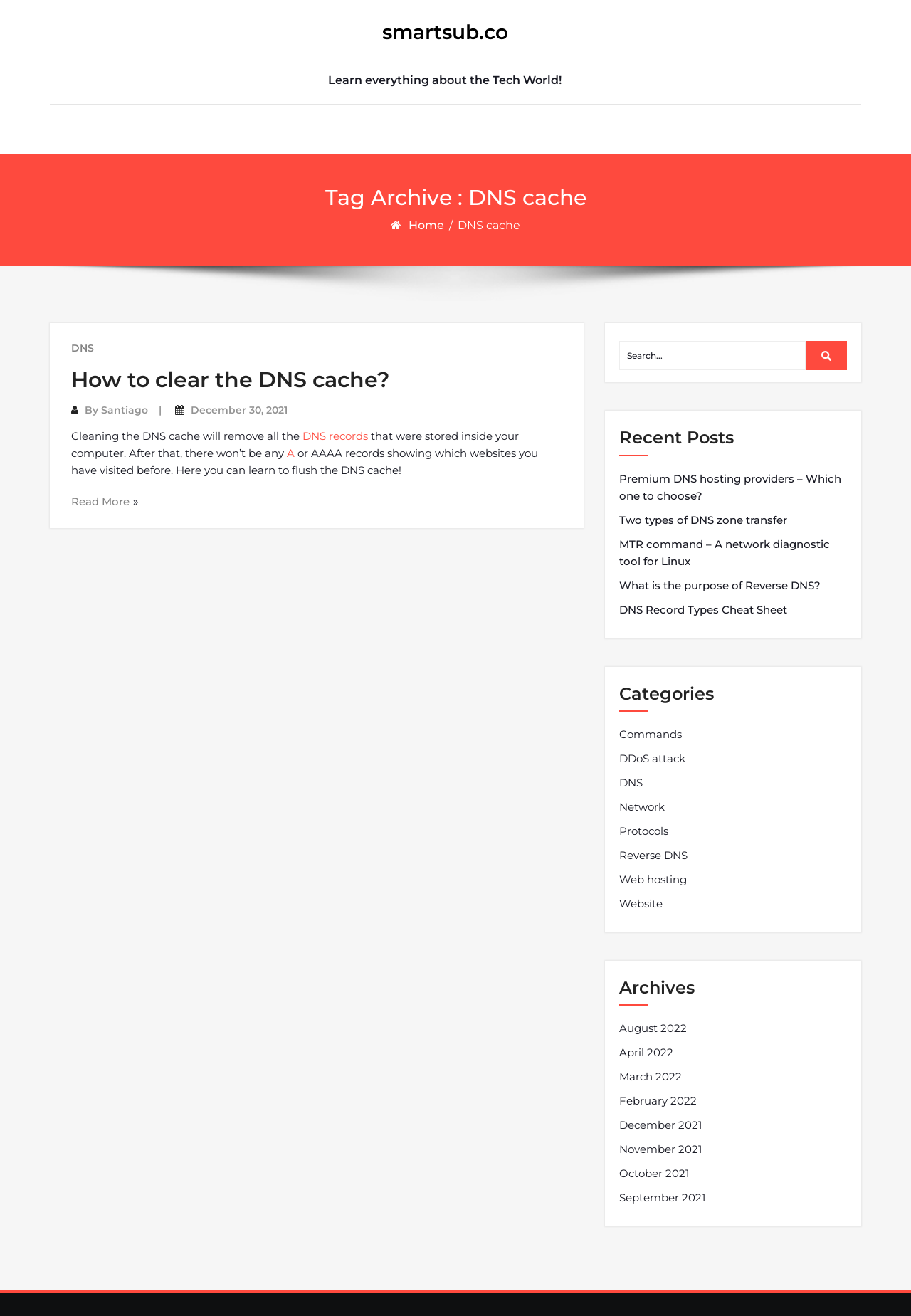Please determine the bounding box coordinates of the element's region to click in order to carry out the following instruction: "Visit the home page". The coordinates should be four float numbers between 0 and 1, i.e., [left, top, right, bottom].

[0.448, 0.166, 0.49, 0.176]